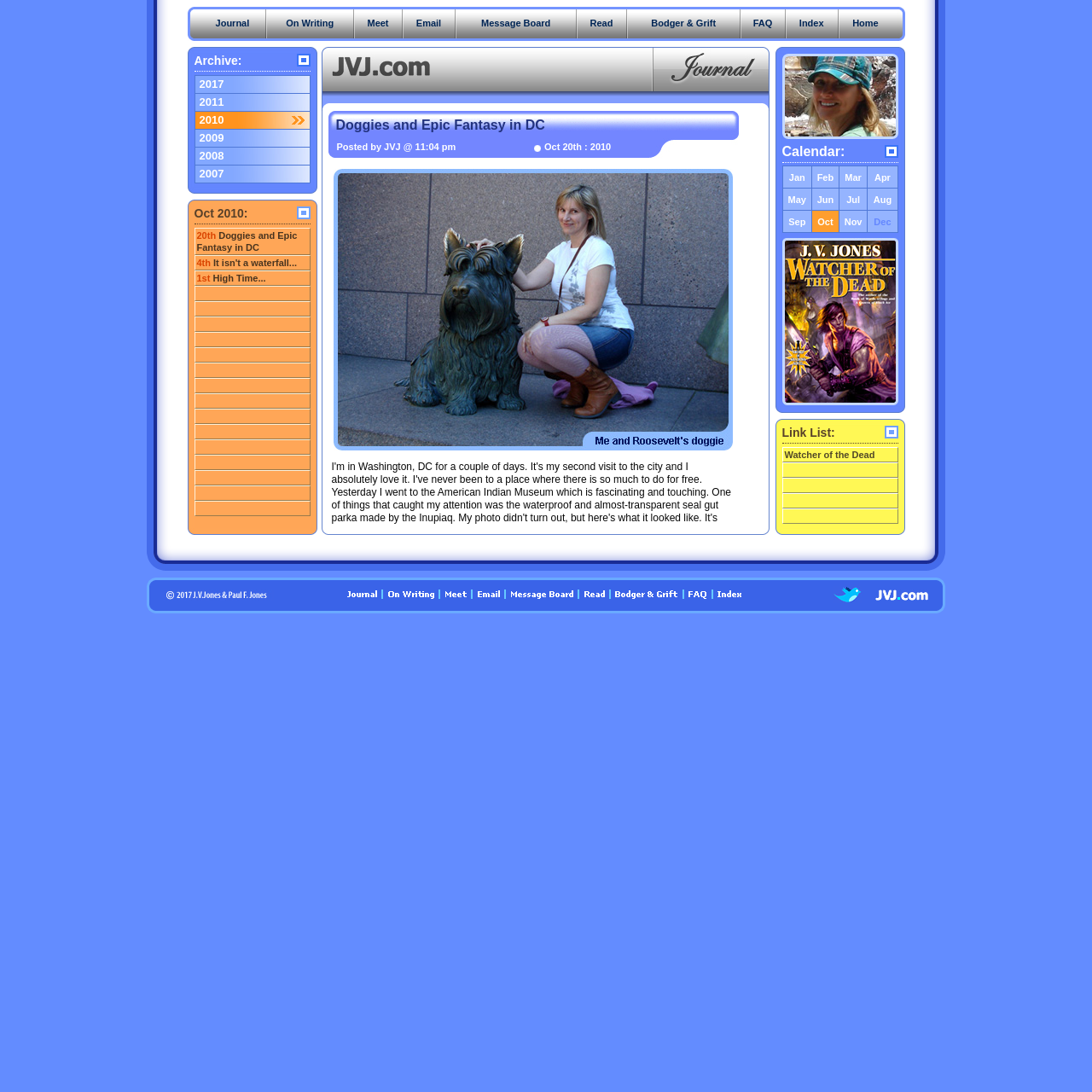Using the information from the screenshot, answer the following question thoroughly:
How many rows are there in the archive table?

The archive table has 5 rows, each representing a year from 2017 to 2008. Each row contains a link to the corresponding year's archive.